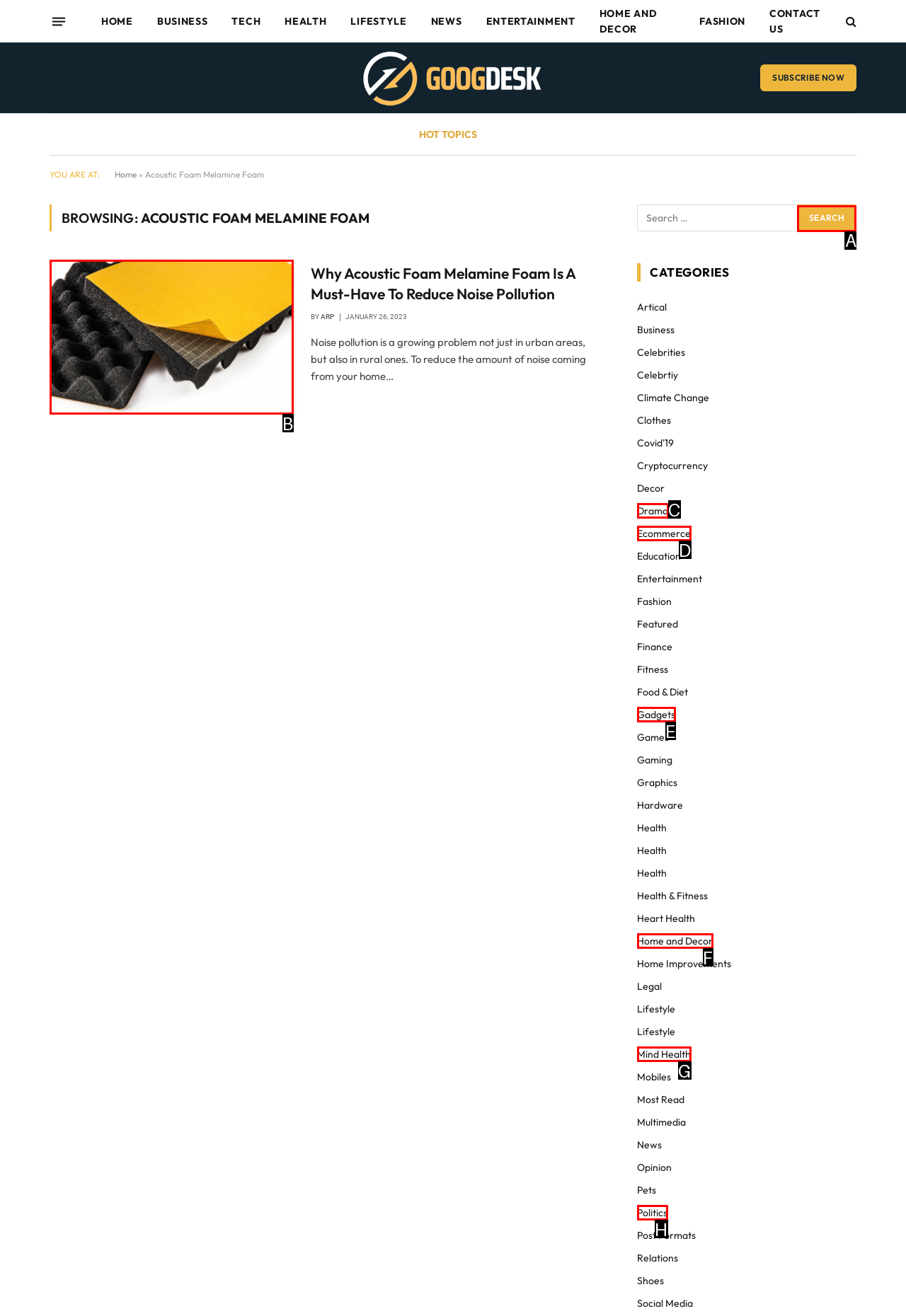Select the letter of the element you need to click to complete this task: Search for something
Answer using the letter from the specified choices.

A